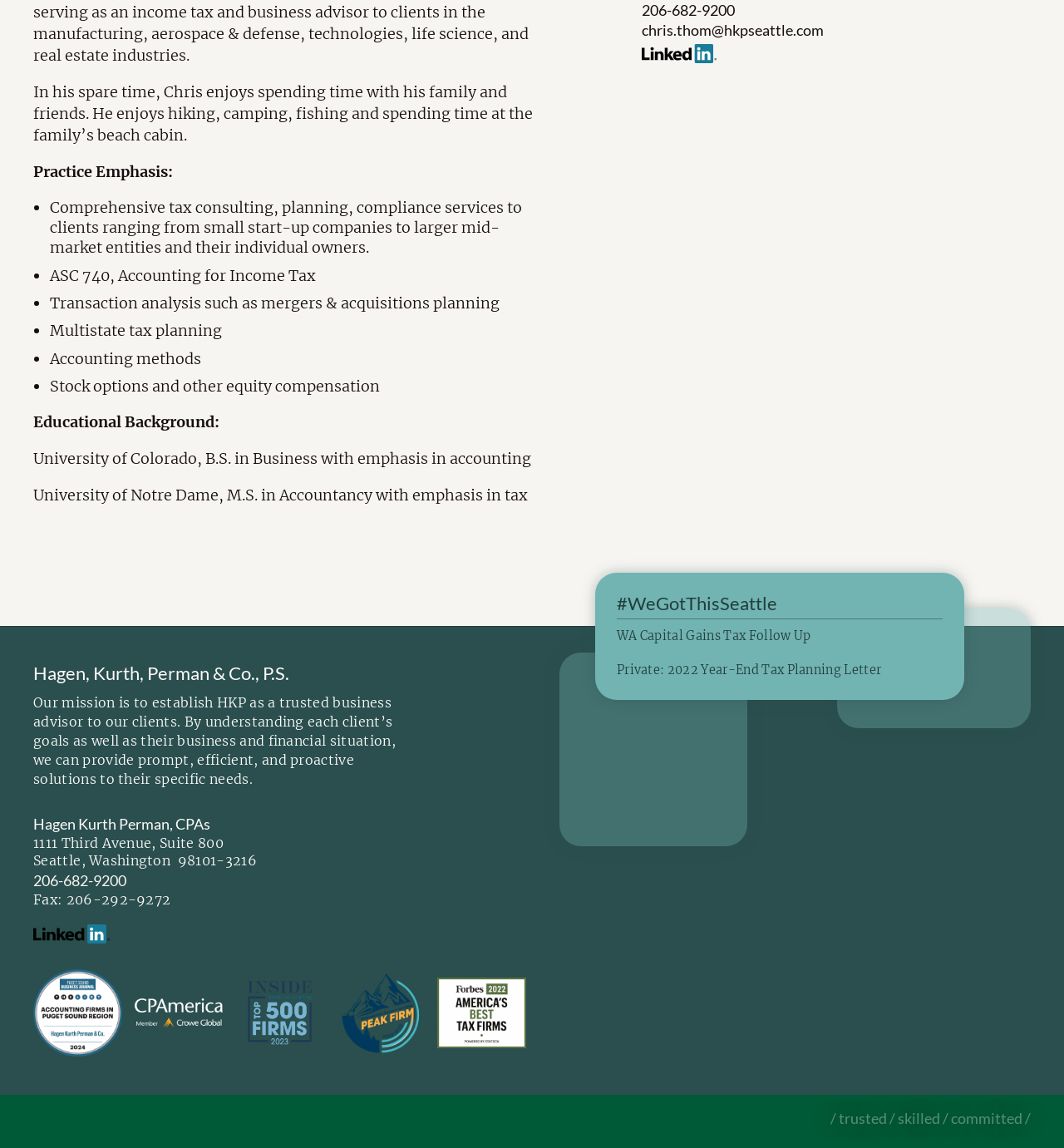Determine the bounding box of the UI element mentioned here: "chris.thom@hkpseattle.com". The coordinates must be in the format [left, top, right, bottom] with values ranging from 0 to 1.

[0.603, 0.018, 0.774, 0.034]